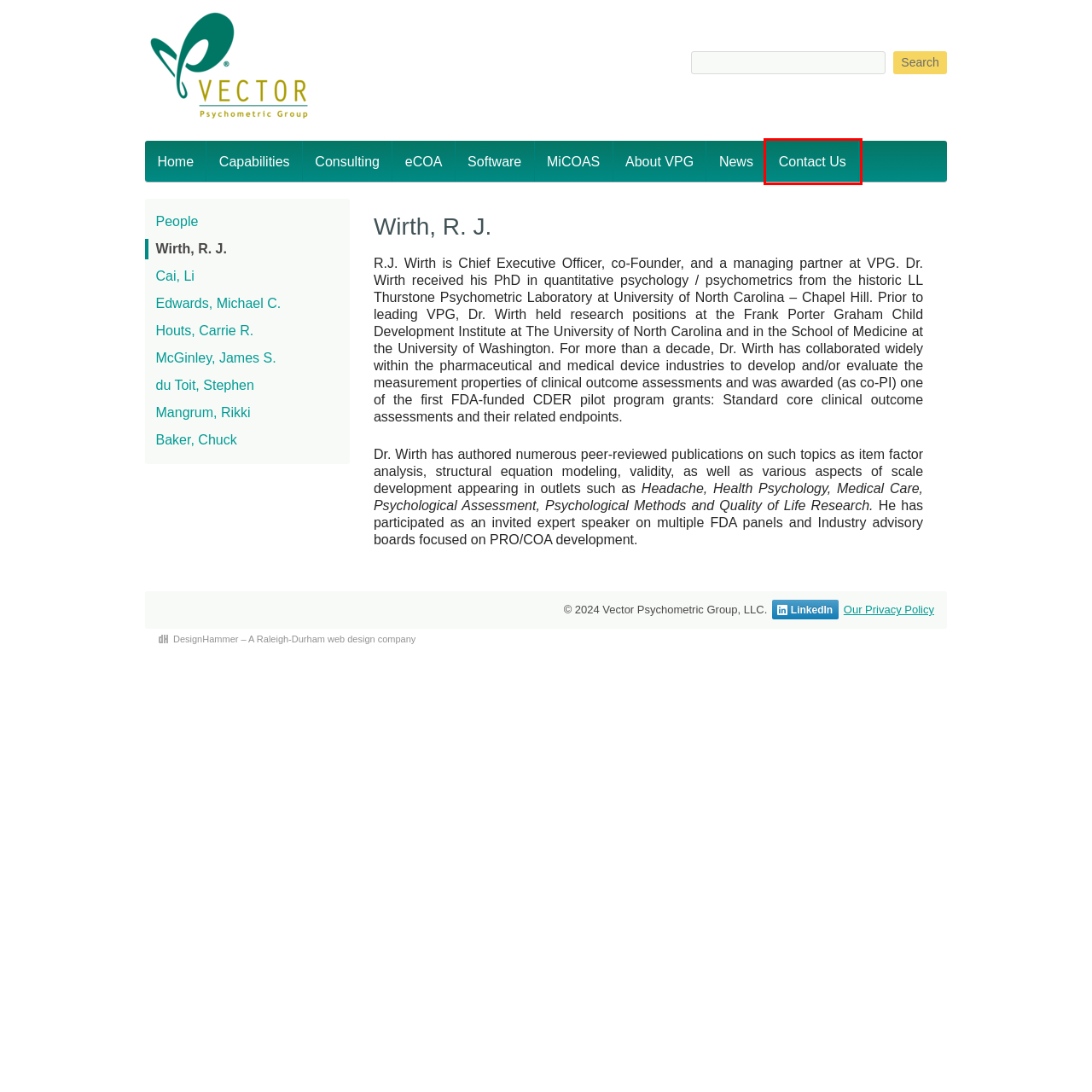You are presented with a screenshot of a webpage that includes a red bounding box around an element. Determine which webpage description best matches the page that results from clicking the element within the red bounding box. Here are the candidates:
A. VPG Landing
B. Contact Us – Vector Psychometric Group
C. News – Vector Psychometric Group
D. Consulting – Vector Psychometric Group
E. Software – Vector Psychometric Group
F. Mangrum, Rikki – Vector Psychometric Group
G. DesignHammer Web Development & Design Agency
H. Houts, Carrie R. – Vector Psychometric Group

B